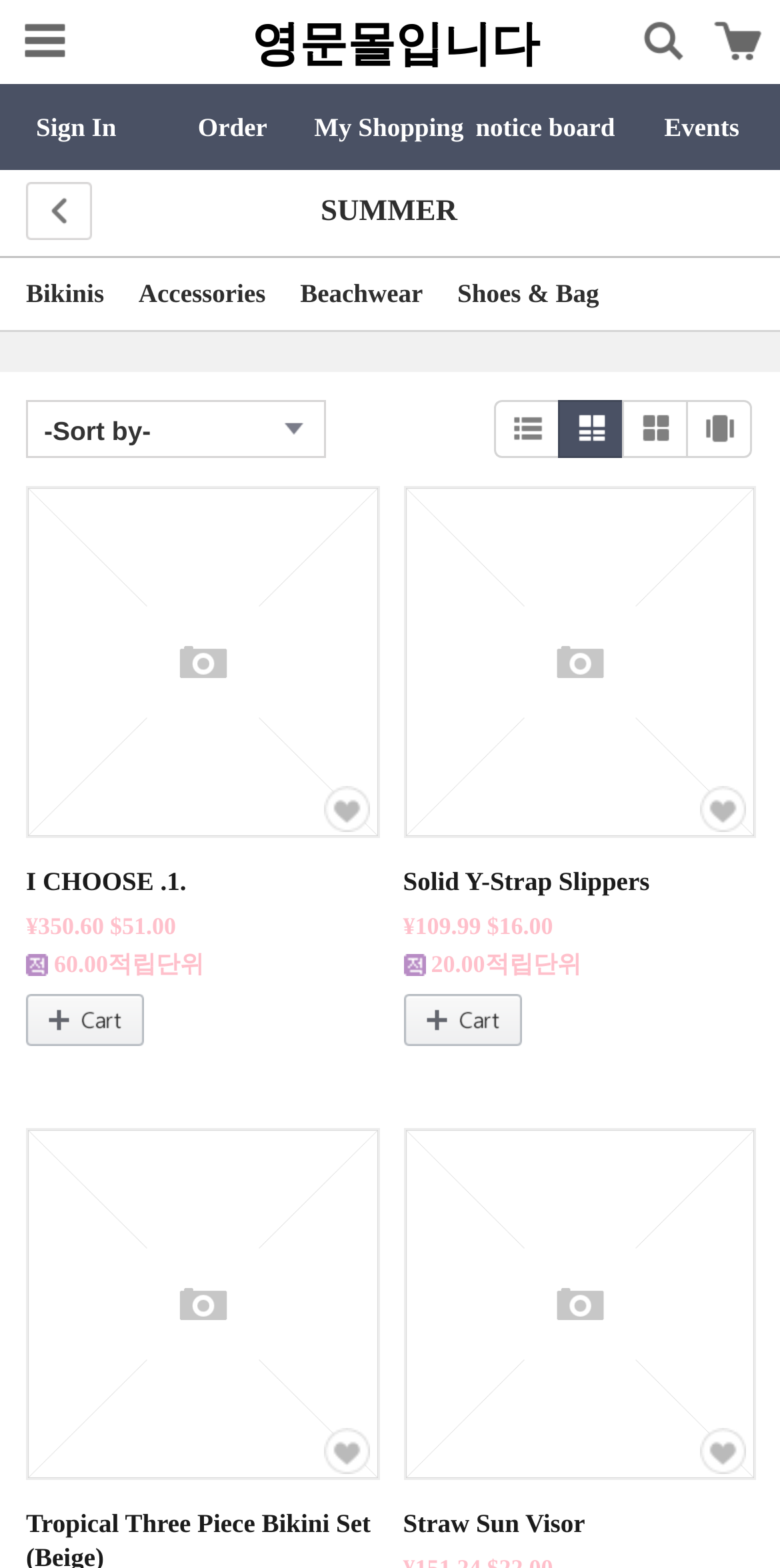What is the price of the Solid Y-Strap Slippers?
Give a one-word or short-phrase answer derived from the screenshot.

¥109.99